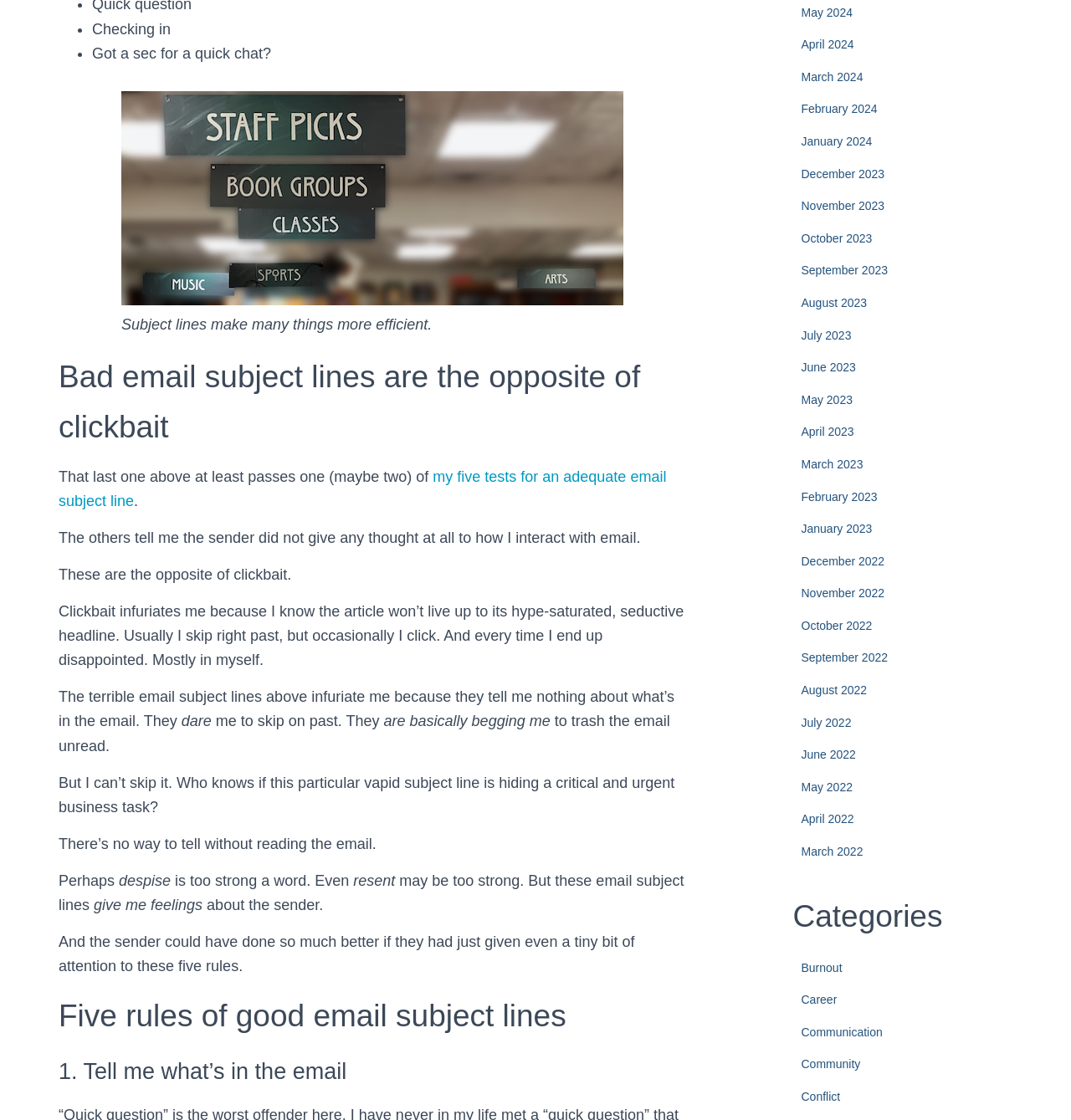Find the bounding box coordinates of the element I should click to carry out the following instruction: "Check the archives for 'May 2024'".

[0.748, 0.005, 0.796, 0.017]